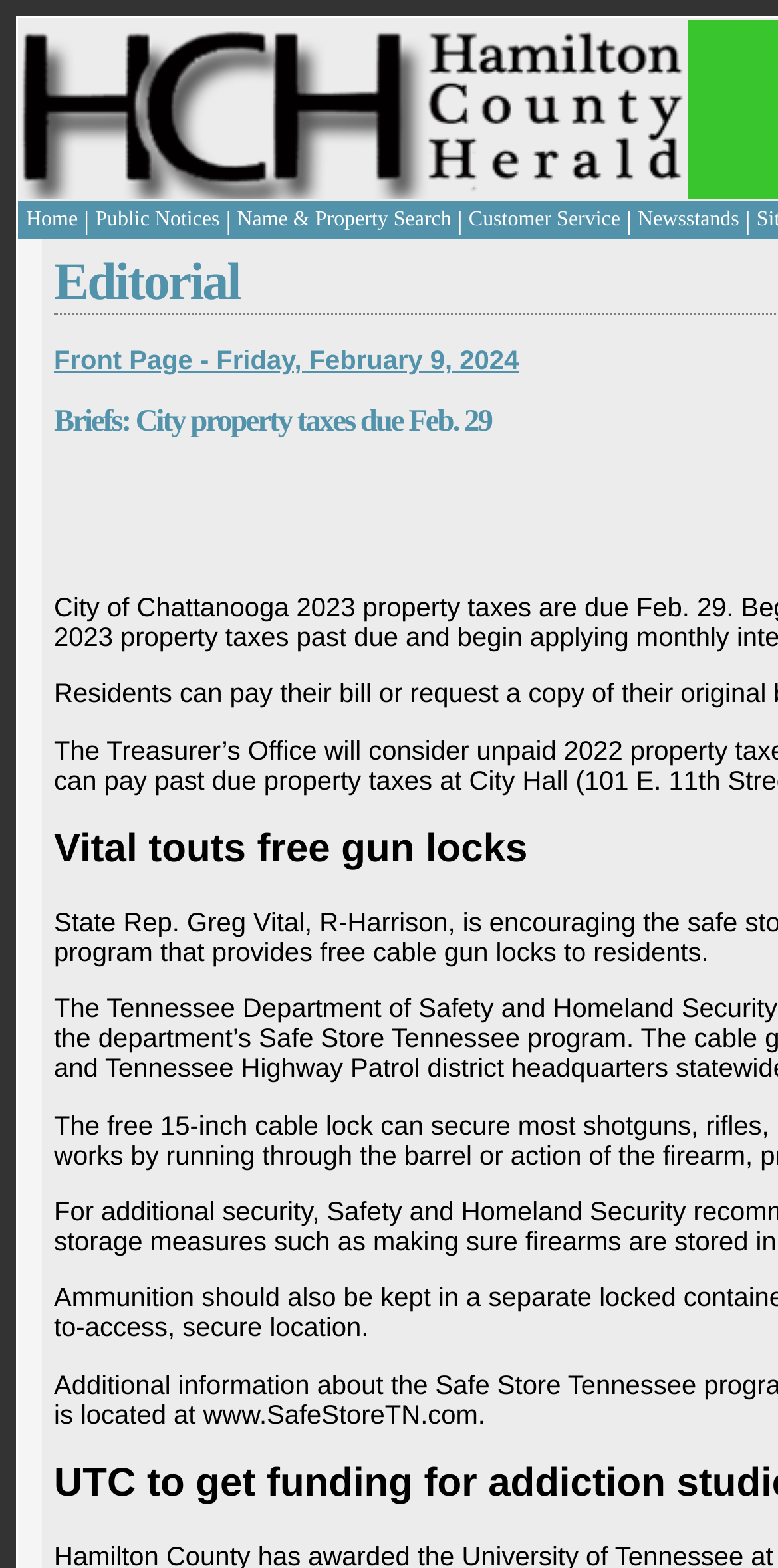Describe the entire webpage, focusing on both content and design.

The webpage is the Hamilton County Herald, a news website. At the top, there is a masthead with the logo of Hamilton Herald, which is an image. Below the masthead, there is a navigation menu with seven items: Home, Public Notices, Name & Property Search, Customer Service, Newsstands, and two separator lines. These items are evenly spaced and aligned horizontally across the top of the page.

The main content of the page is a news article with the title "Front Page - Friday, February 9, 2024", which is a link. It is positioned below the navigation menu, taking up most of the page's width.